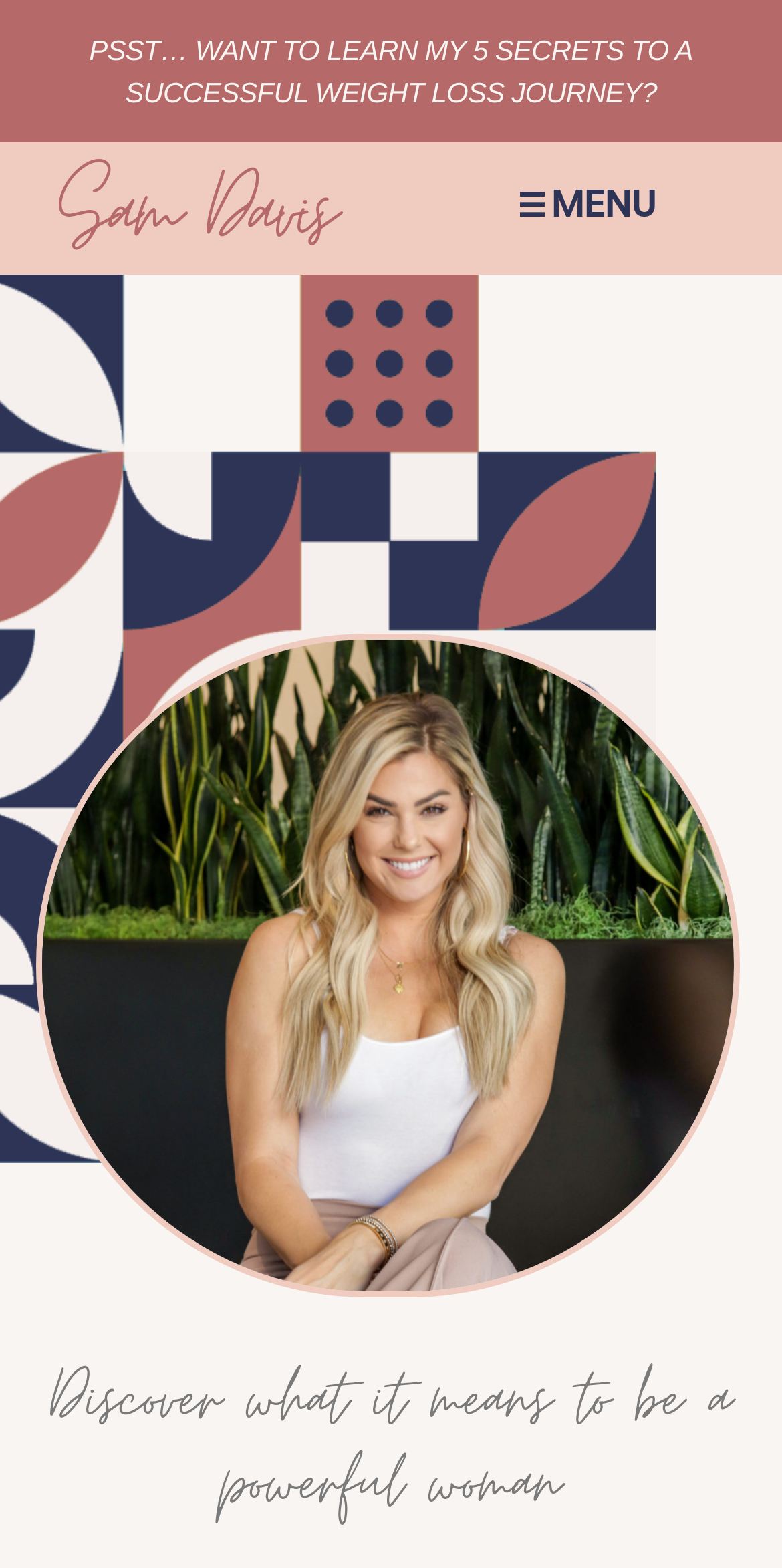Offer a meticulous description of the webpage's structure and content.

The webpage is about Sam Davis, an entrepreneur and fitness expert. At the top, there is a prominent heading with Sam Davis' name, accompanied by a link to his profile. To the right of this heading, there is another heading with a menu icon, which is also a link. 

Below these headings, there is a large image of Sam Davis, taking up most of the width of the page. 

Above the image, there is a static text element that grabs attention, asking if the user wants to learn Sam Davis' 5 secrets to a successful weight loss journey. 

At the very bottom of the page, there is a heading that encourages users to discover what it means to be a powerful woman.